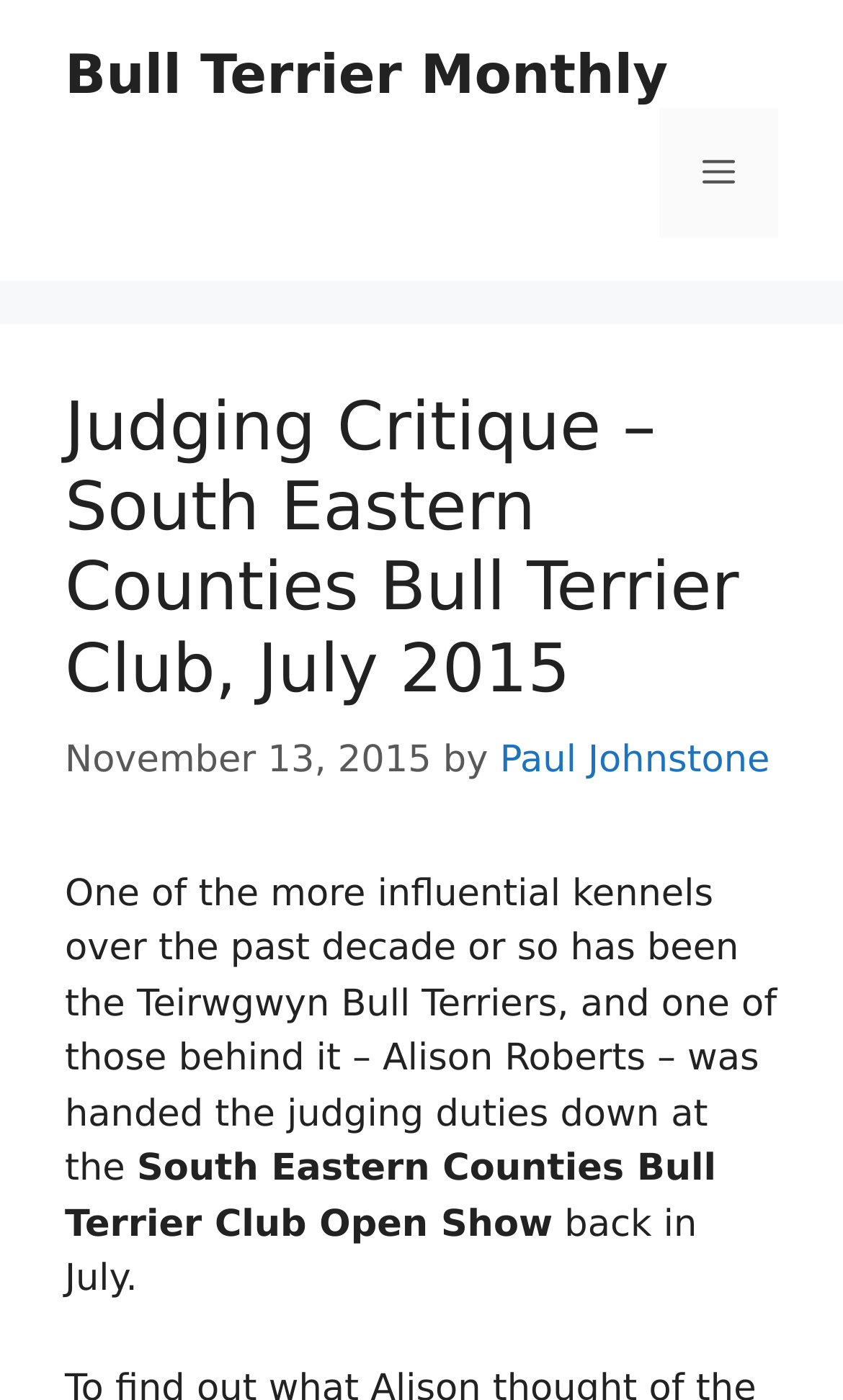Please determine the bounding box coordinates for the element with the description: "aria-label="LinkedIn"".

None